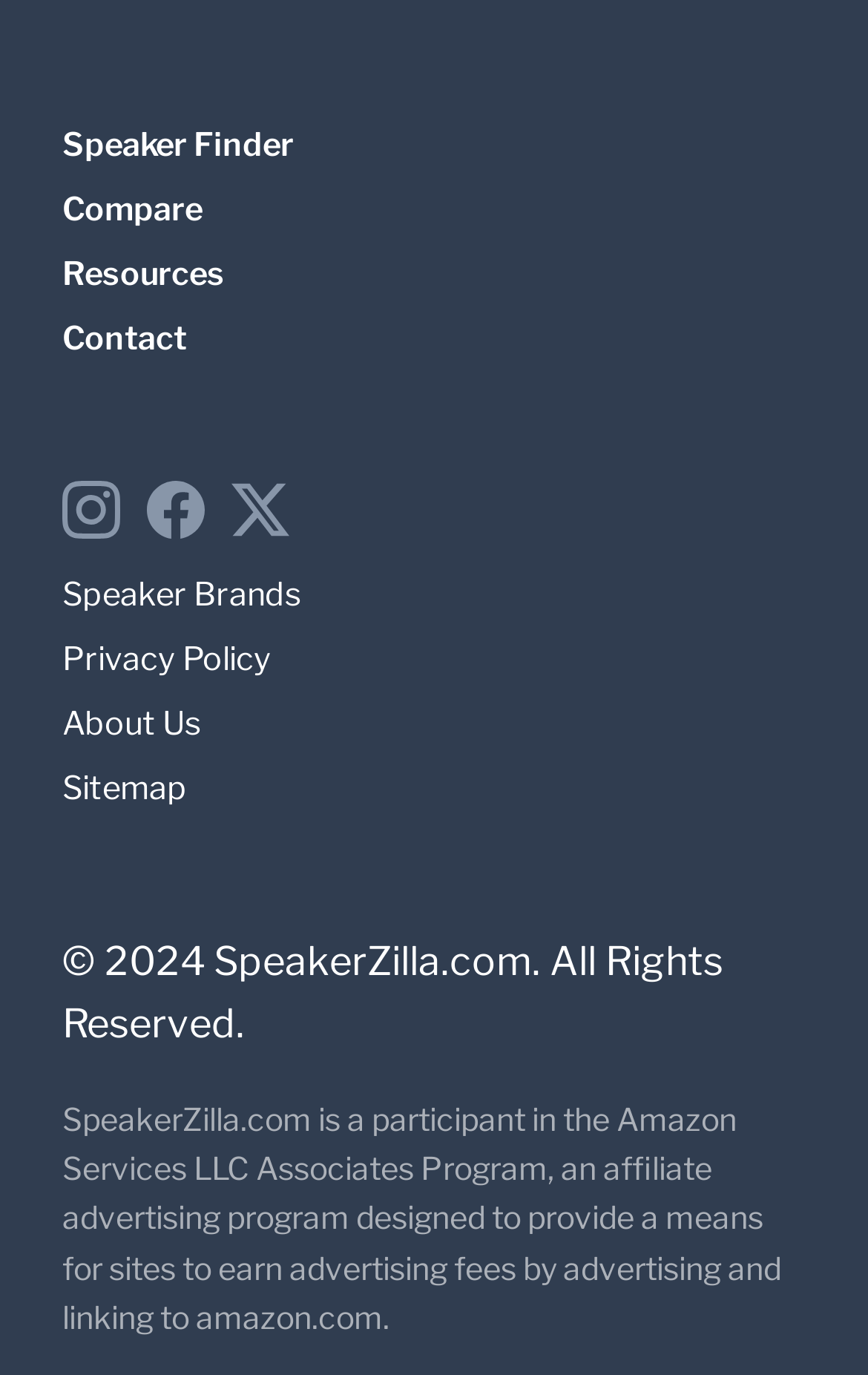Using the element description Sign Up, predict the bounding box coordinates for the UI element. Provide the coordinates in (top-left x, top-left y, bottom-right x, bottom-right y) format with values ranging from 0 to 1.

None